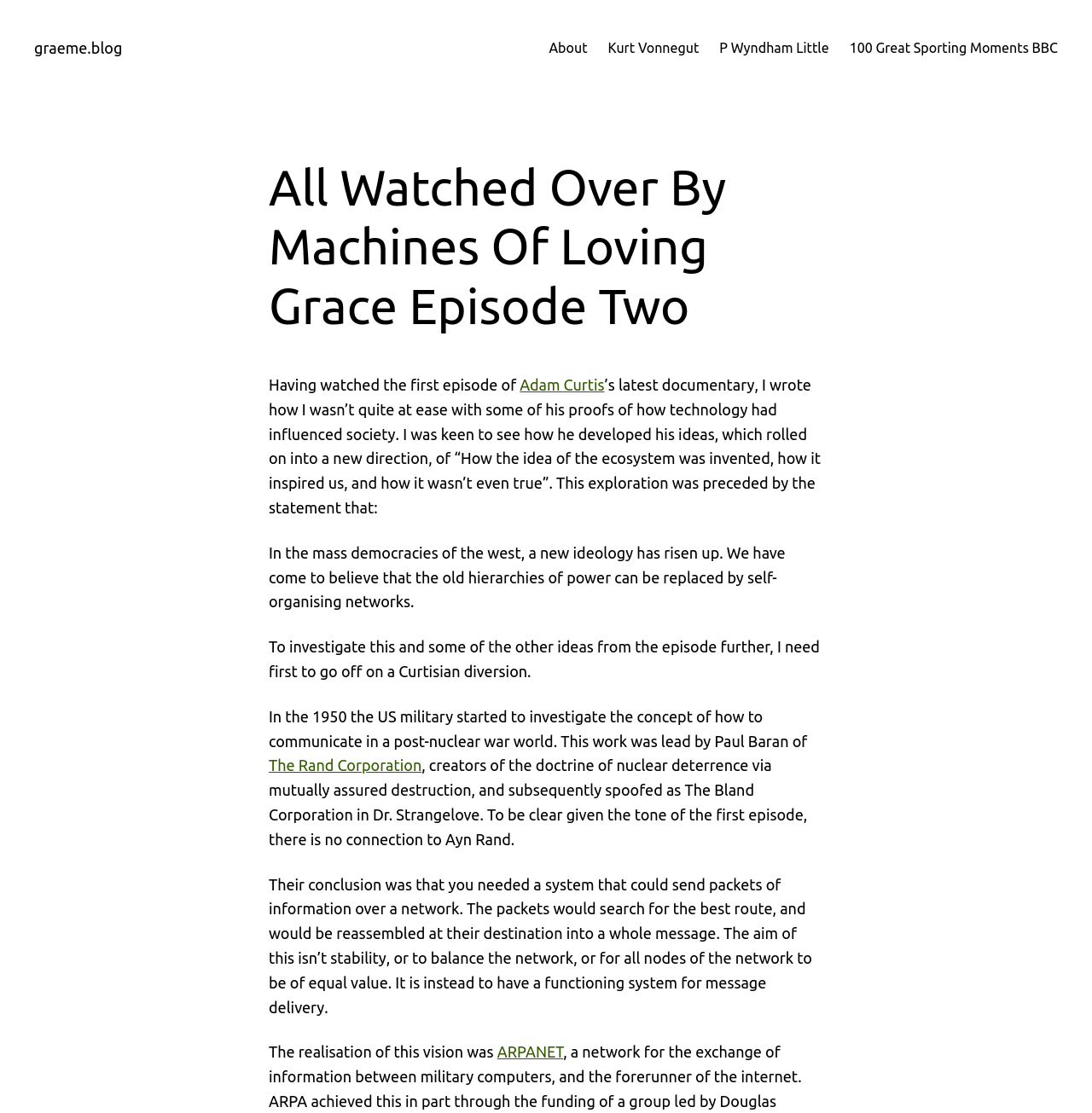Please determine the bounding box coordinates of the element's region to click in order to carry out the following instruction: "explore ARPANET". The coordinates should be four float numbers between 0 and 1, i.e., [left, top, right, bottom].

[0.455, 0.937, 0.516, 0.953]